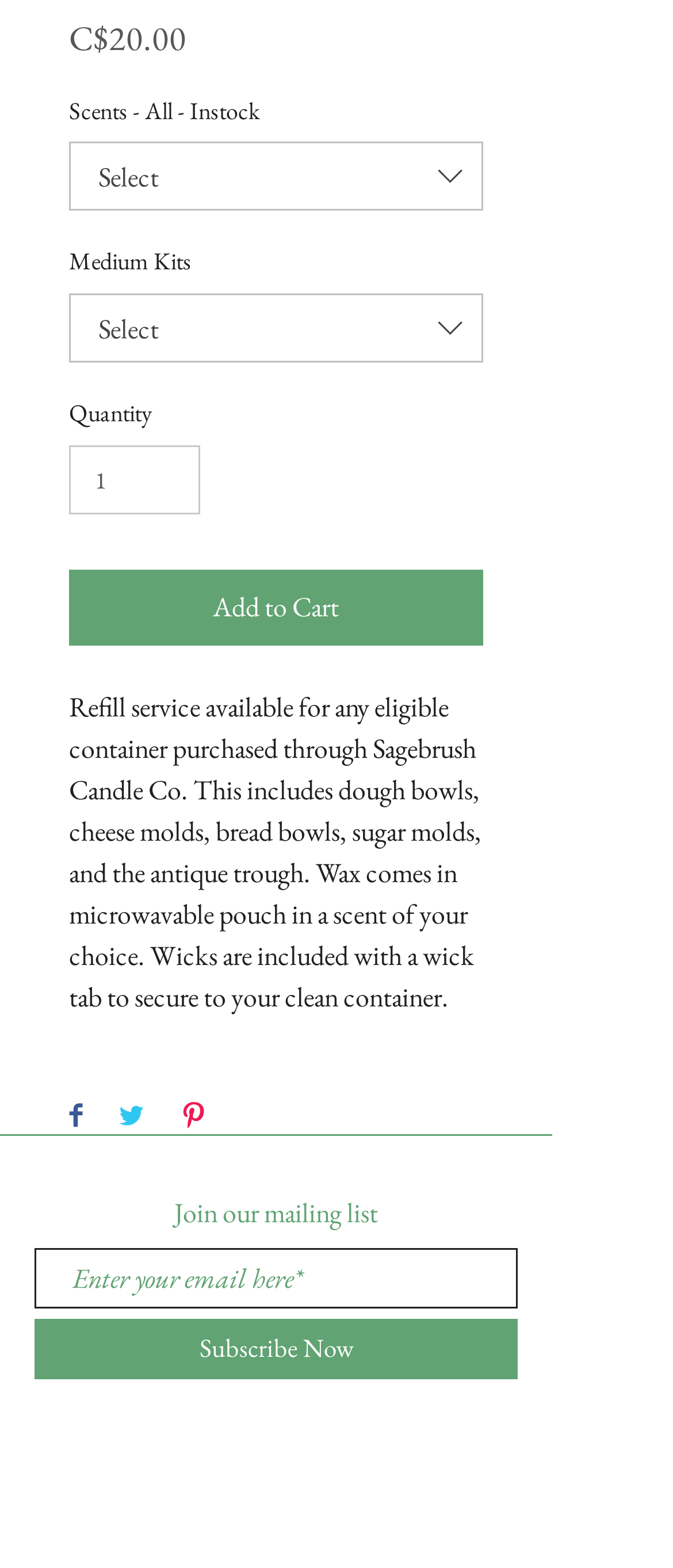Can you pinpoint the bounding box coordinates for the clickable element required for this instruction: "Subscribe to the mailing list"? The coordinates should be four float numbers between 0 and 1, i.e., [left, top, right, bottom].

[0.051, 0.841, 0.769, 0.88]